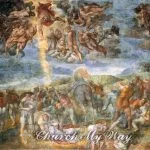Offer an in-depth caption for the image presented.

The image depicts a stunning fresco from the Church of St. Andrew the Apostle, vividly illustrating a biblical scene. Rich in detail and color, the artwork captures a moment of profound spiritual significance, featuring dramatic figures that convey a sense of movement and emotion. Heavenly beings grace the upper section, while earthly figures engage in various actions below, perhaps depicting a biblical narrative such as a miraculous event or a moment of divine intervention. The background is adorned with a beautiful sky, filled with dynamic clouds and light. The text overlay at the bottom reads "Church my Way," suggesting a thematic connection to spiritual journeys and experiences within the church context. This captivating artwork invites viewers to reflect on its deeper meanings and the rich traditions of Christian heritage.